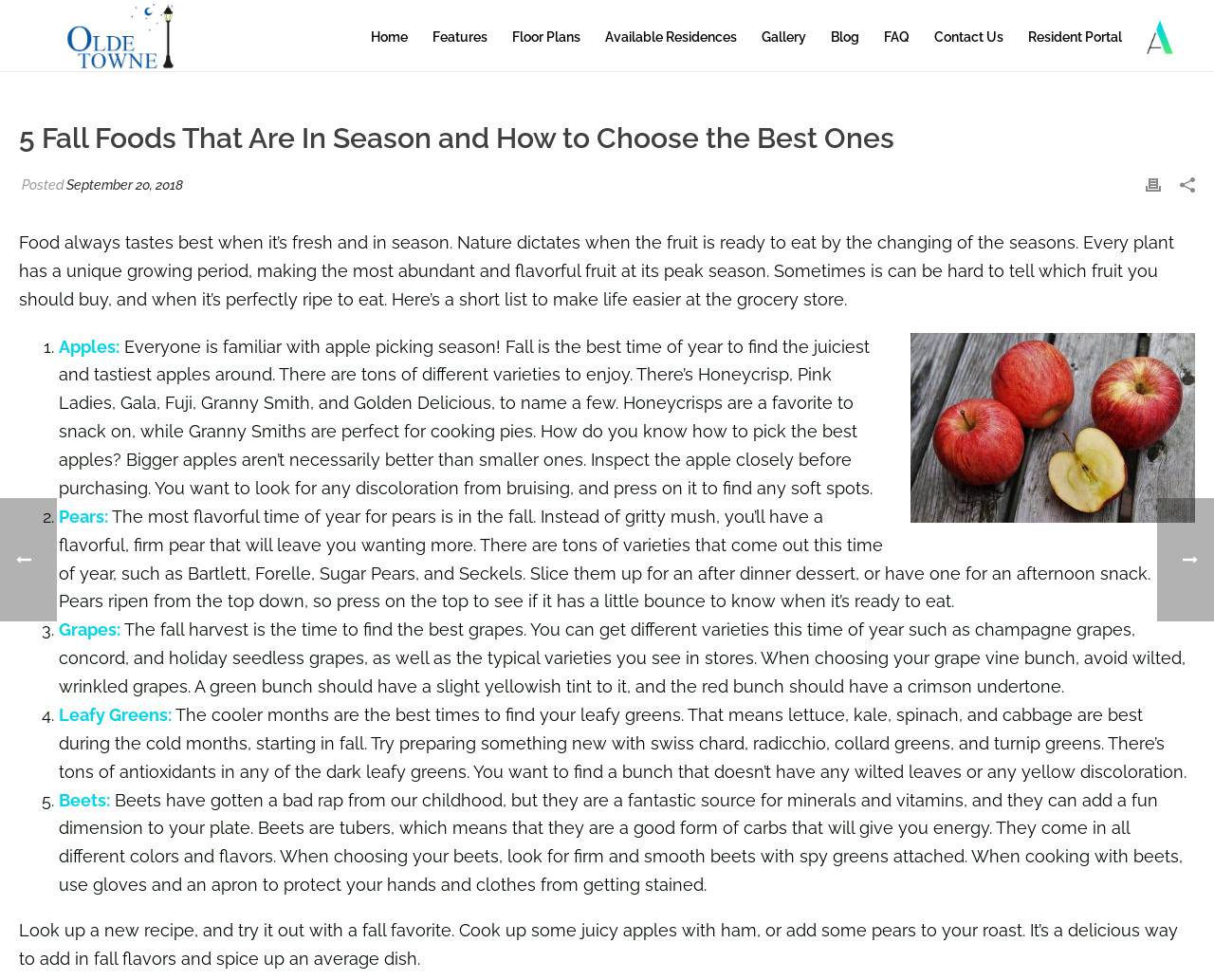Using the format (top-left x, top-left y, bottom-right x, bottom-right y), provide the bounding box coordinates for the described UI element. All values should be floating point numbers between 0 and 1: Resident Portal

[0.837, 0.026, 0.935, 0.05]